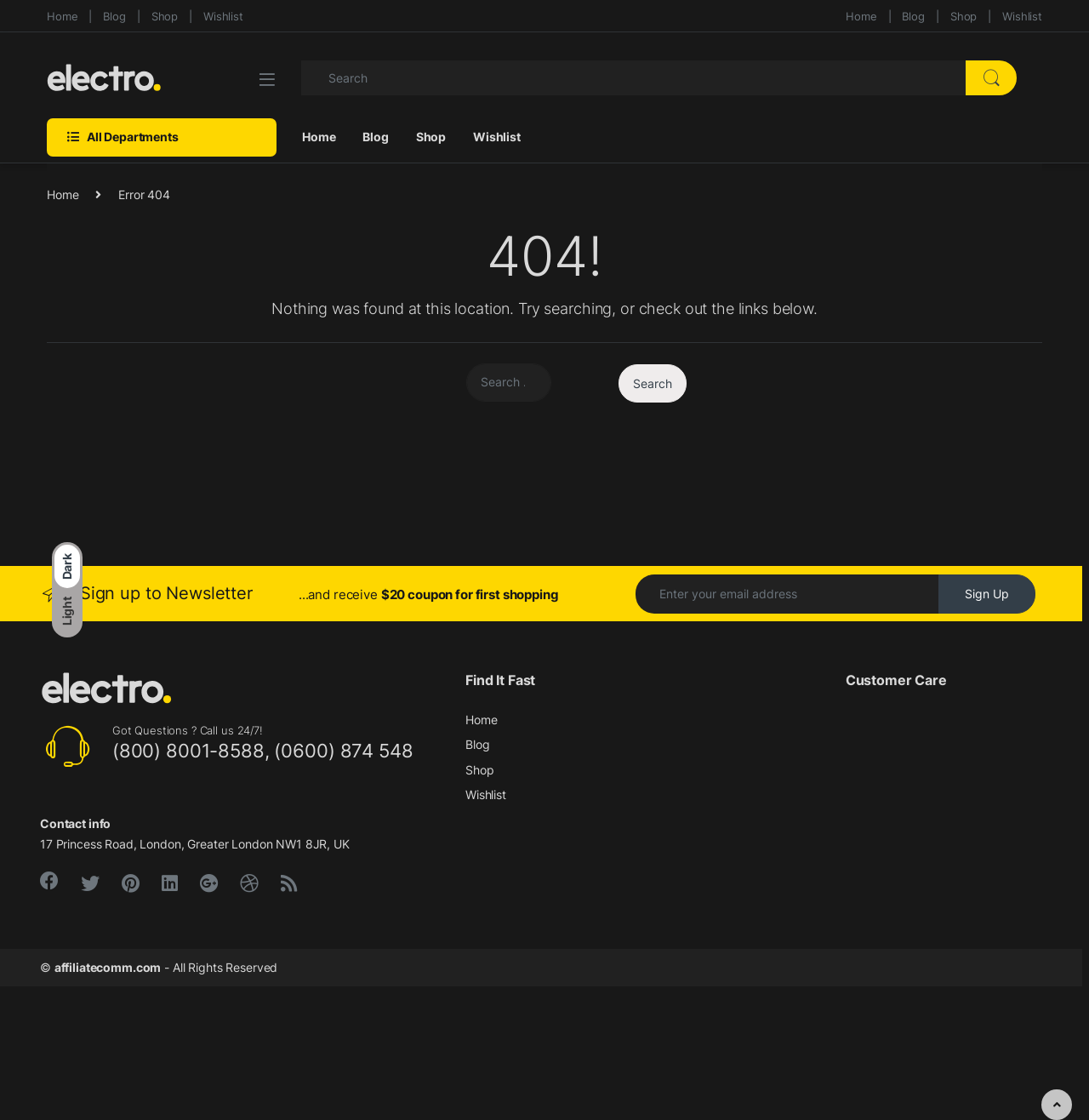What is the address of the company?
Answer the question with as much detail as you can, using the image as a reference.

The address is displayed in the 'Contact info' section, providing the physical location of the company.